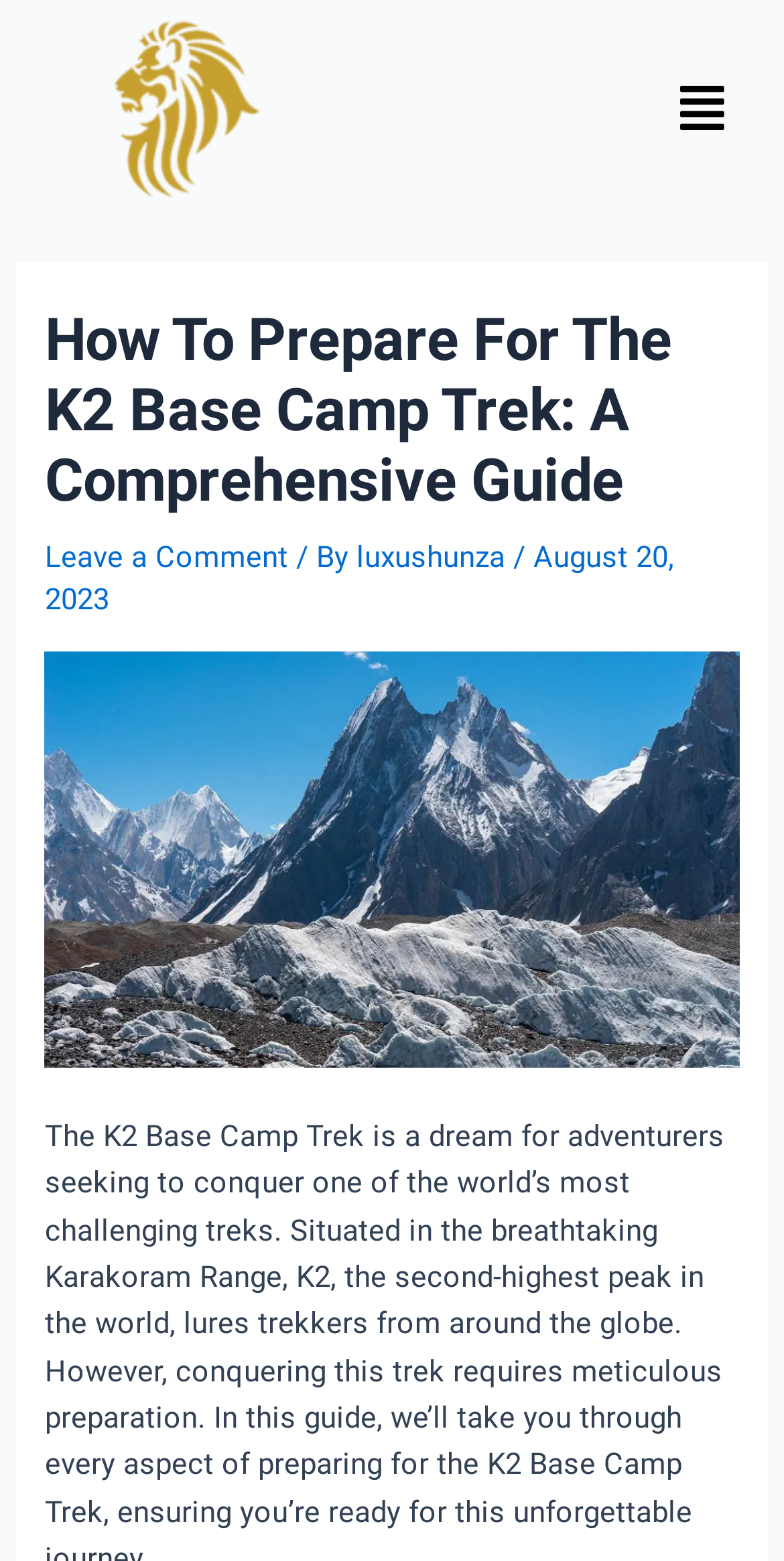What is the name of the mountain range?
Look at the image and provide a detailed response to the question.

By analyzing the webpage, I found an image with the description 'k2-base-camp' and a header that mentions 'K2 Base Camp Trek'. This suggests that the webpage is about a trek in the Karakoram Range, which is a mountain range in Asia.